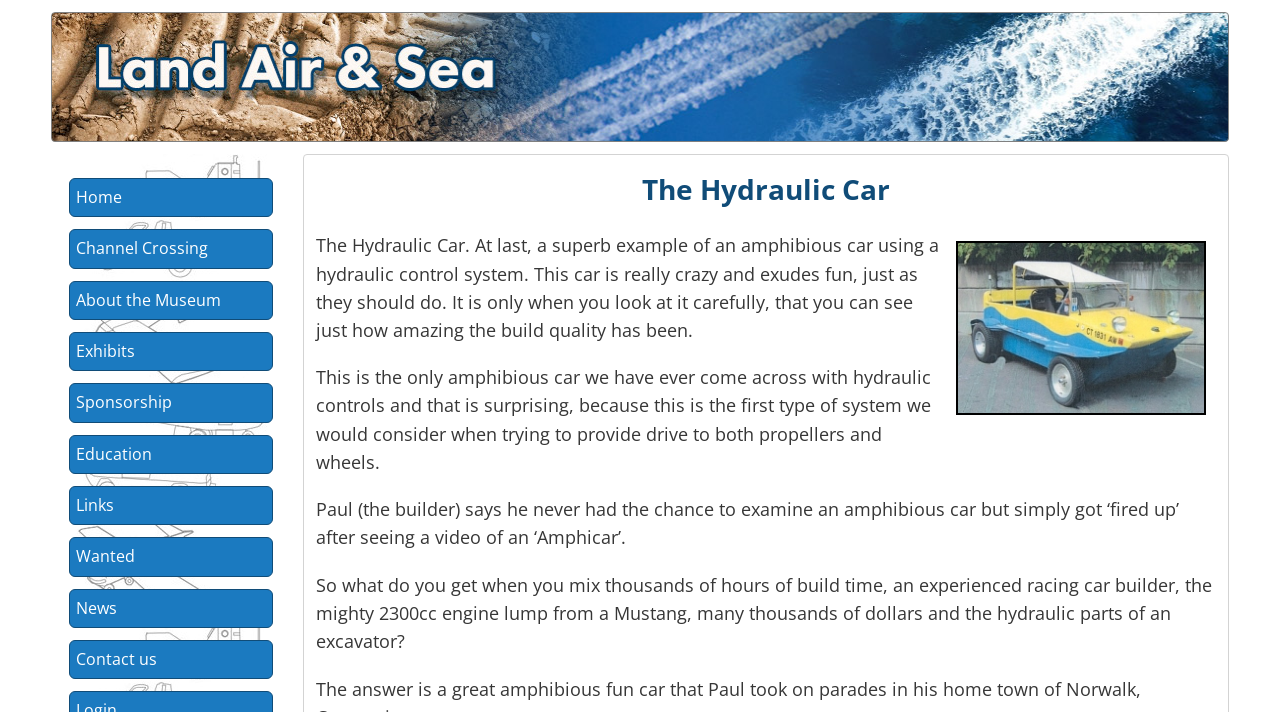Indicate the bounding box coordinates of the element that needs to be clicked to satisfy the following instruction: "Explore the Exhibits". The coordinates should be four float numbers between 0 and 1, i.e., [left, top, right, bottom].

[0.055, 0.468, 0.213, 0.52]